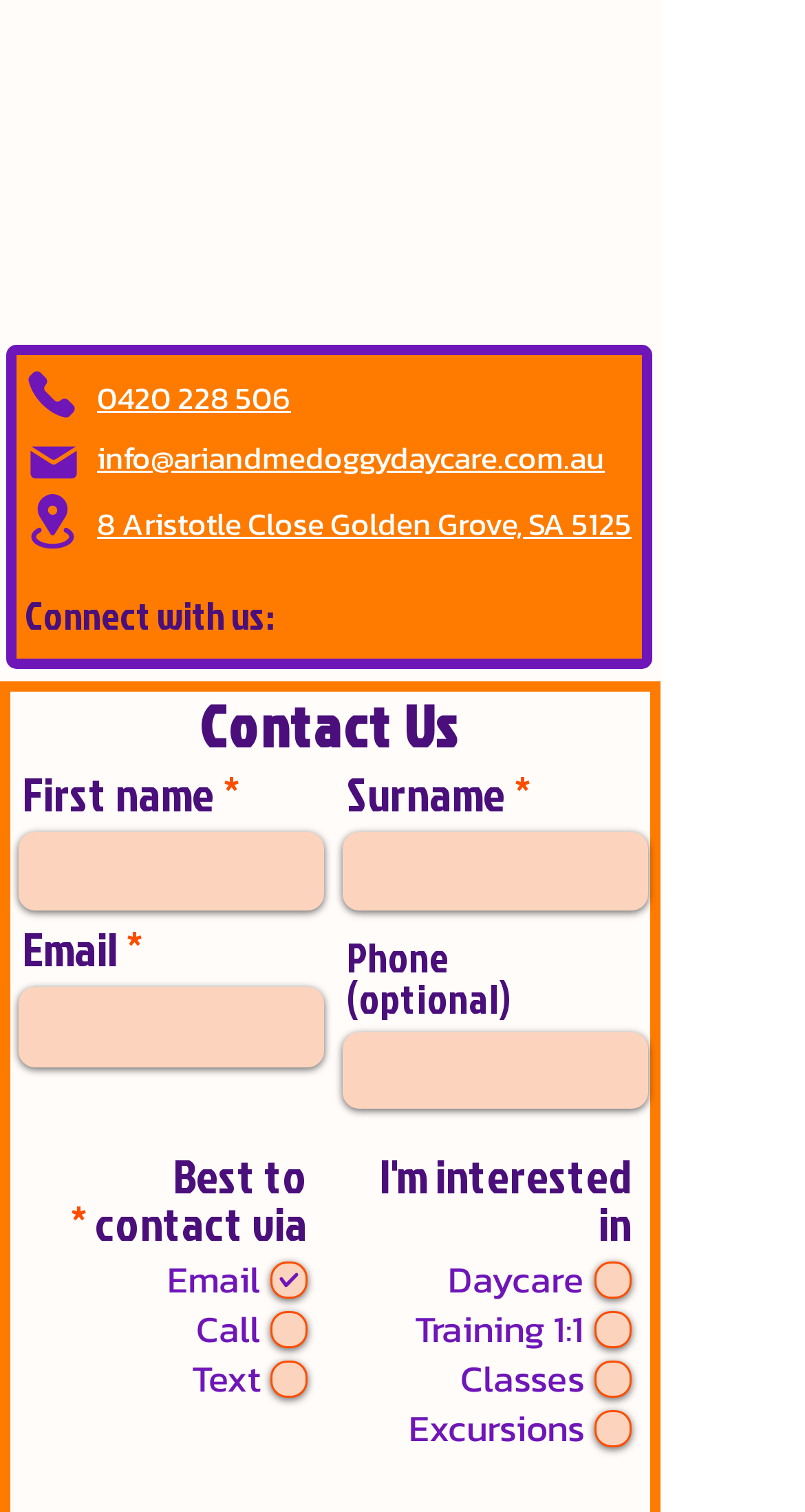What social media platforms are available to connect with?
Please use the visual content to give a single word or phrase answer.

Facebook, Instagram, TikTok